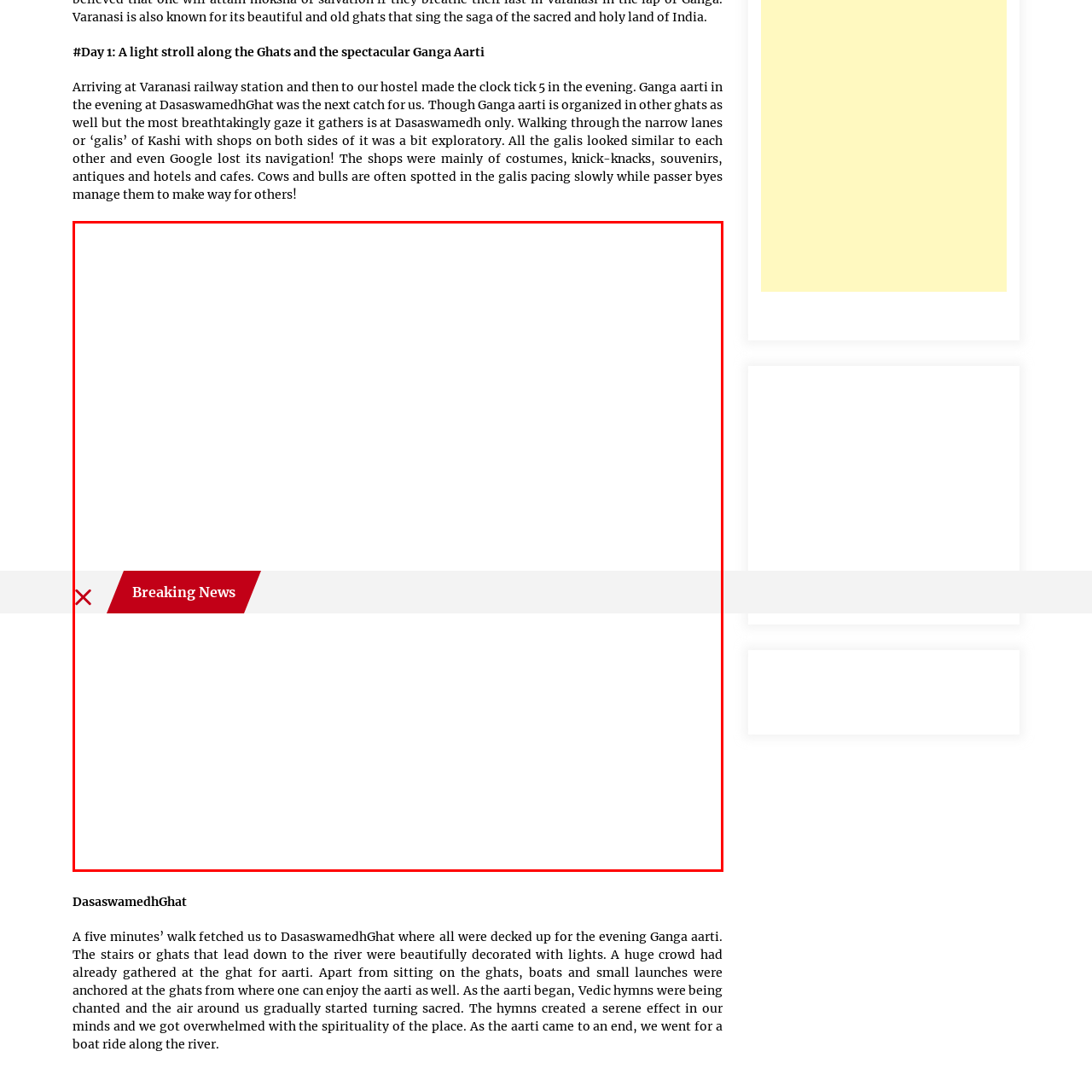Articulate a detailed description of the image enclosed by the red outline.

The image depicts a vibrant scene capturing the essence of Hindu pilgrimage during the Ganga Aarti at Dasaswamedh Ghat in Varanasi. The surroundings are illuminated with numerous lights, enhancing the spiritual atmosphere as a large crowd gathers to witness the evening ritual. This captivating moment highlights not just the beauty of the ghats and the intricate decorations but also the deep reverence shown by the participants, who come together to experience the sacred chants and hymns as they flow through the air. The image encapsulates the cultural and spiritual significance of this historic location, drawing both locals and visitors into a shared experience of faith and community at the River Ganges.